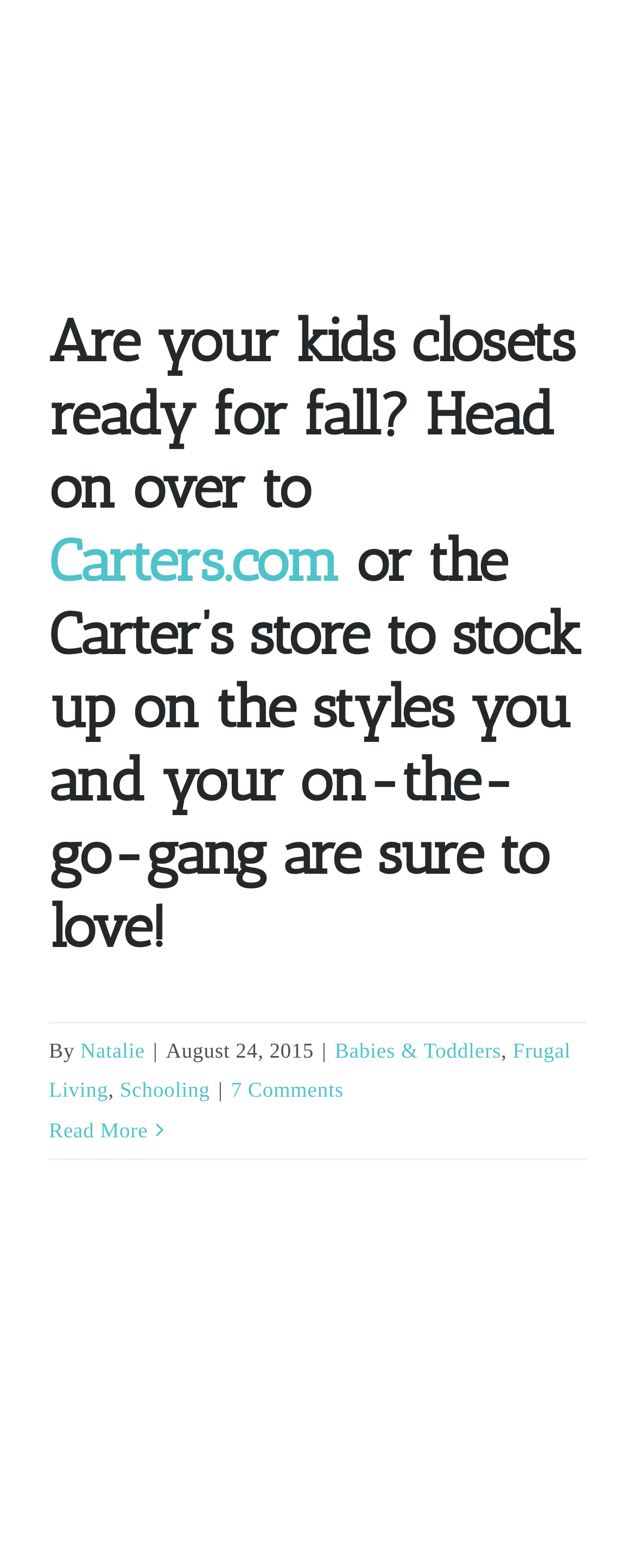Who is the author of the article?
Refer to the screenshot and deliver a thorough answer to the question presented.

The author of the article is mentioned as 'Natalie' in the text 'By Natalie'.